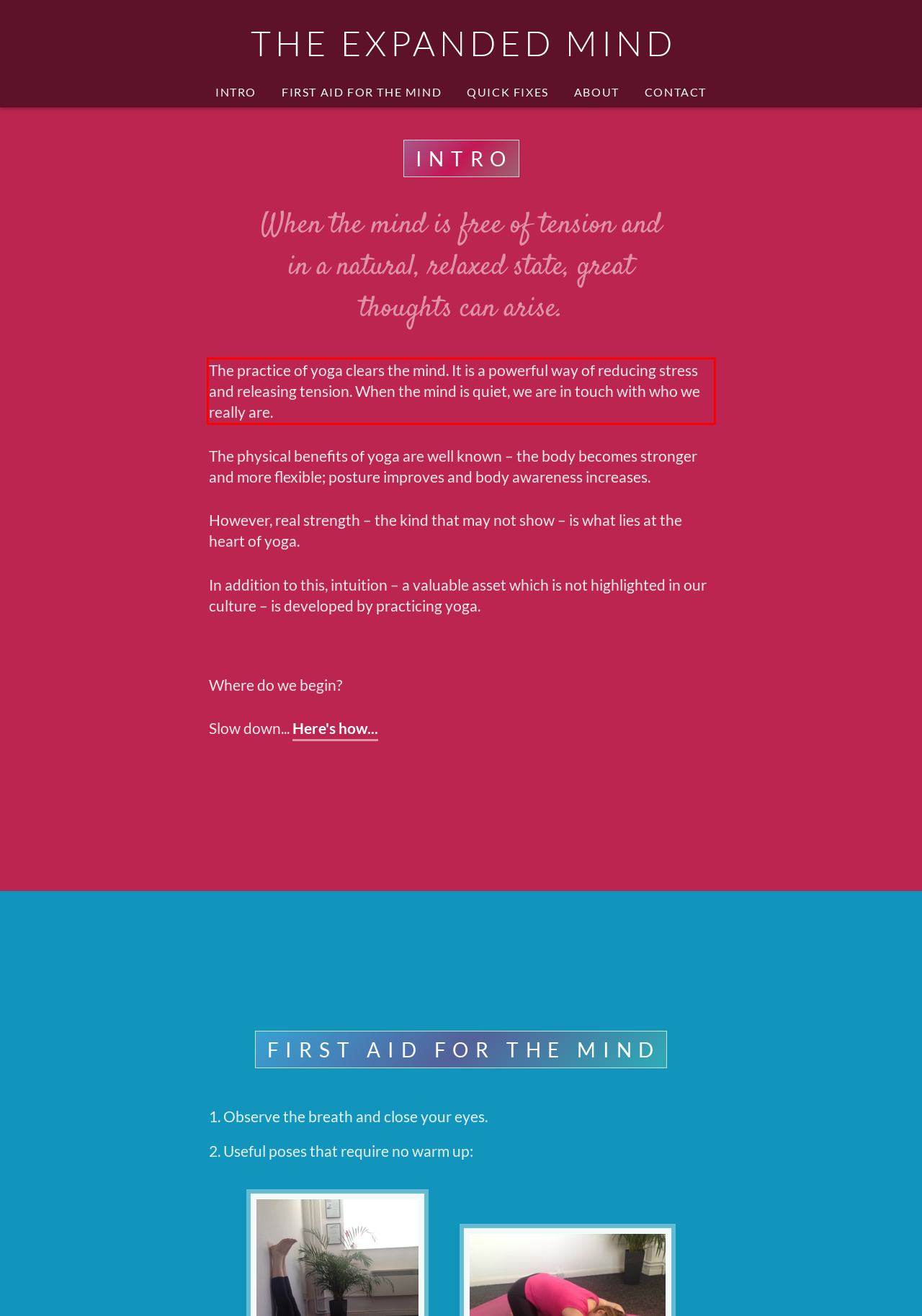You have a screenshot of a webpage, and there is a red bounding box around a UI element. Utilize OCR to extract the text within this red bounding box.

The practice of yoga clears the mind. It is a powerful way of reducing stress and releasing tension. When the mind is quiet, we are in touch with who we really are.